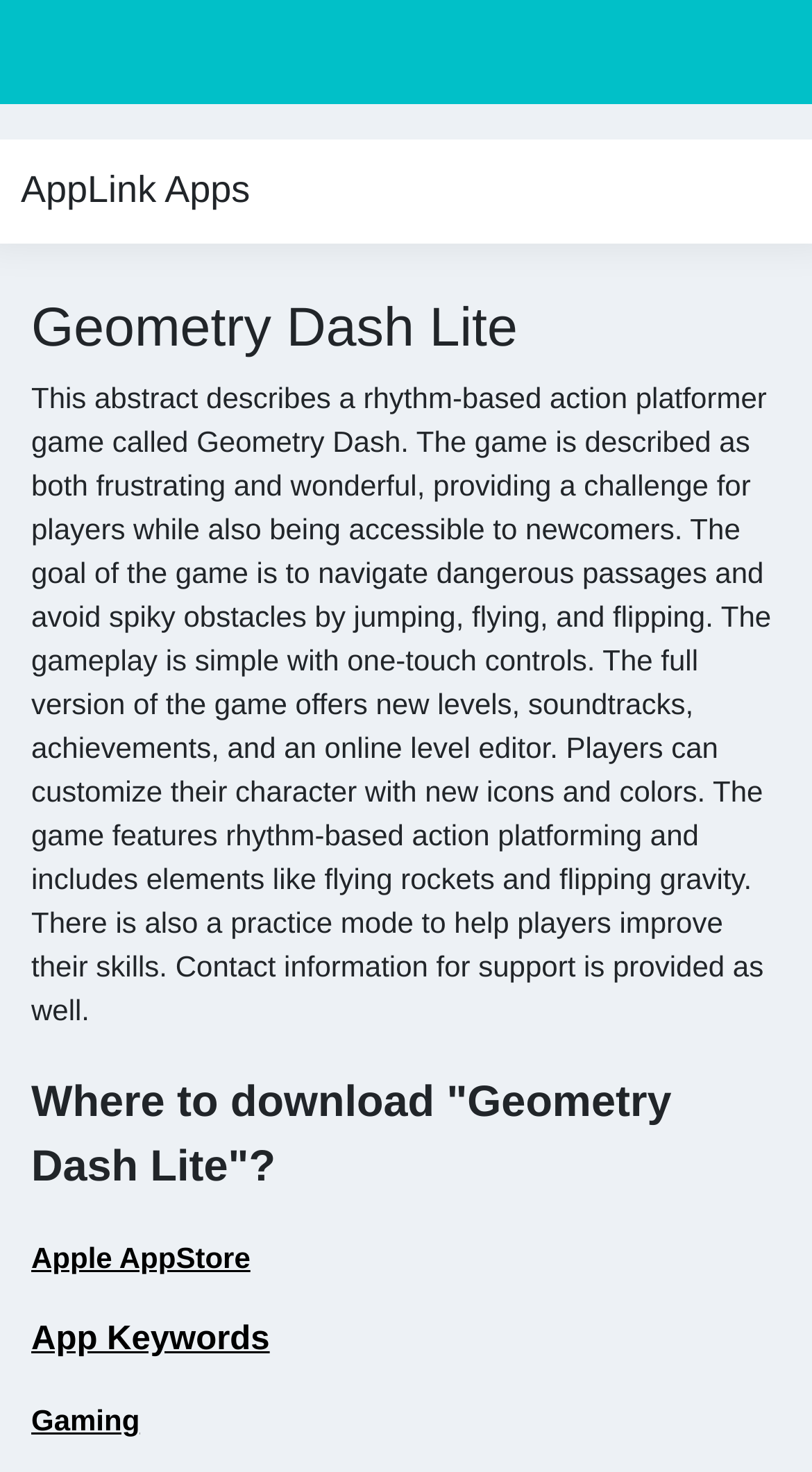What type of platformer is Geometry Dash Lite?
Could you answer the question in a detailed manner, providing as much information as possible?

The static text describes Geometry Dash Lite as a rhythm-based action platformer game, so that's the type of platformer it is.